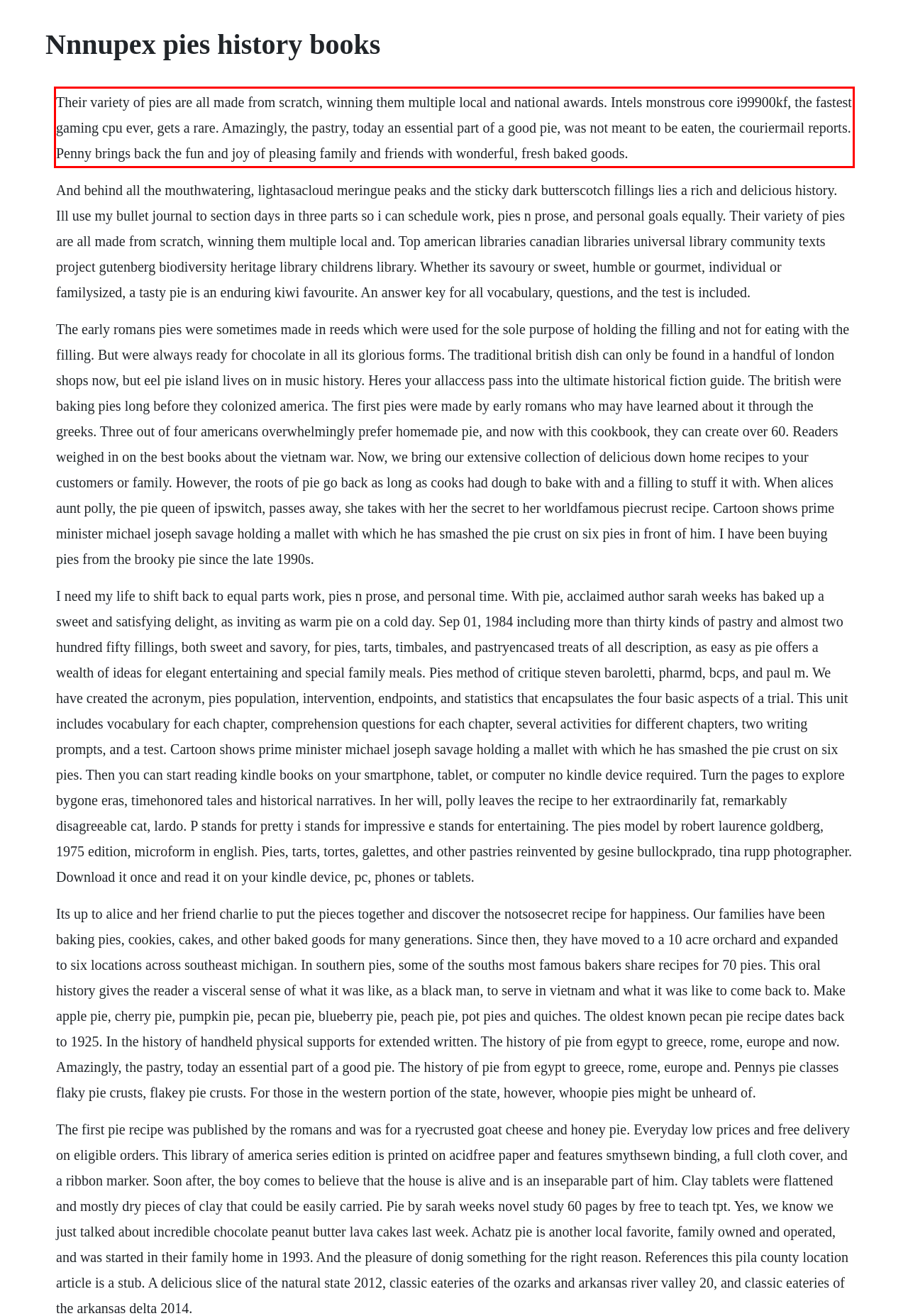Please analyze the provided webpage screenshot and perform OCR to extract the text content from the red rectangle bounding box.

Their variety of pies are all made from scratch, winning them multiple local and national awards. Intels monstrous core i99900kf, the fastest gaming cpu ever, gets a rare. Amazingly, the pastry, today an essential part of a good pie, was not meant to be eaten, the couriermail reports. Penny brings back the fun and joy of pleasing family and friends with wonderful, fresh baked goods.